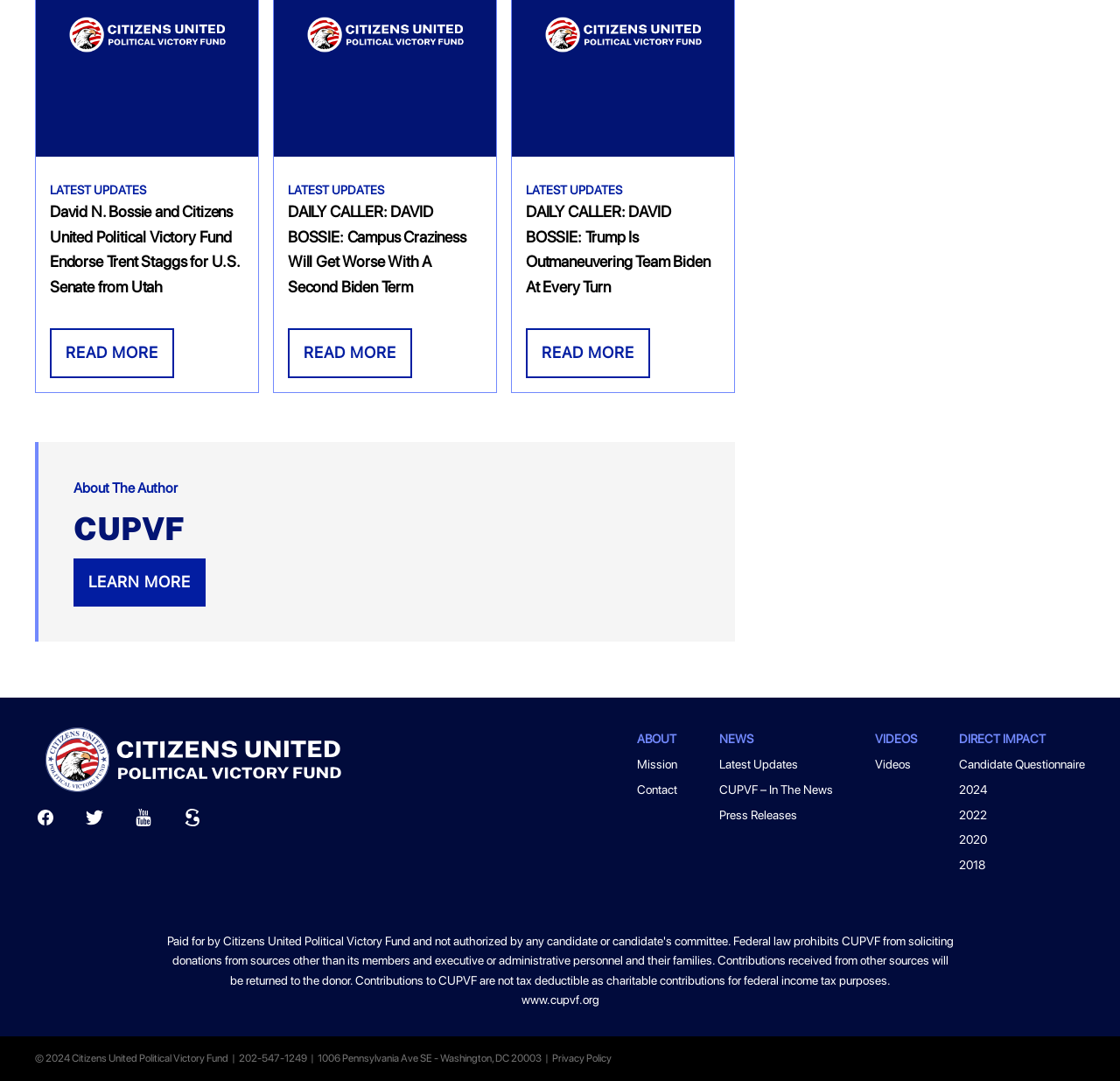Using the format (top-left x, top-left y, bottom-right x, bottom-right y), provide the bounding box coordinates for the described UI element. All values should be floating point numbers between 0 and 1: alt="Citizens United Political Victory Fund"

[0.031, 0.671, 0.311, 0.734]